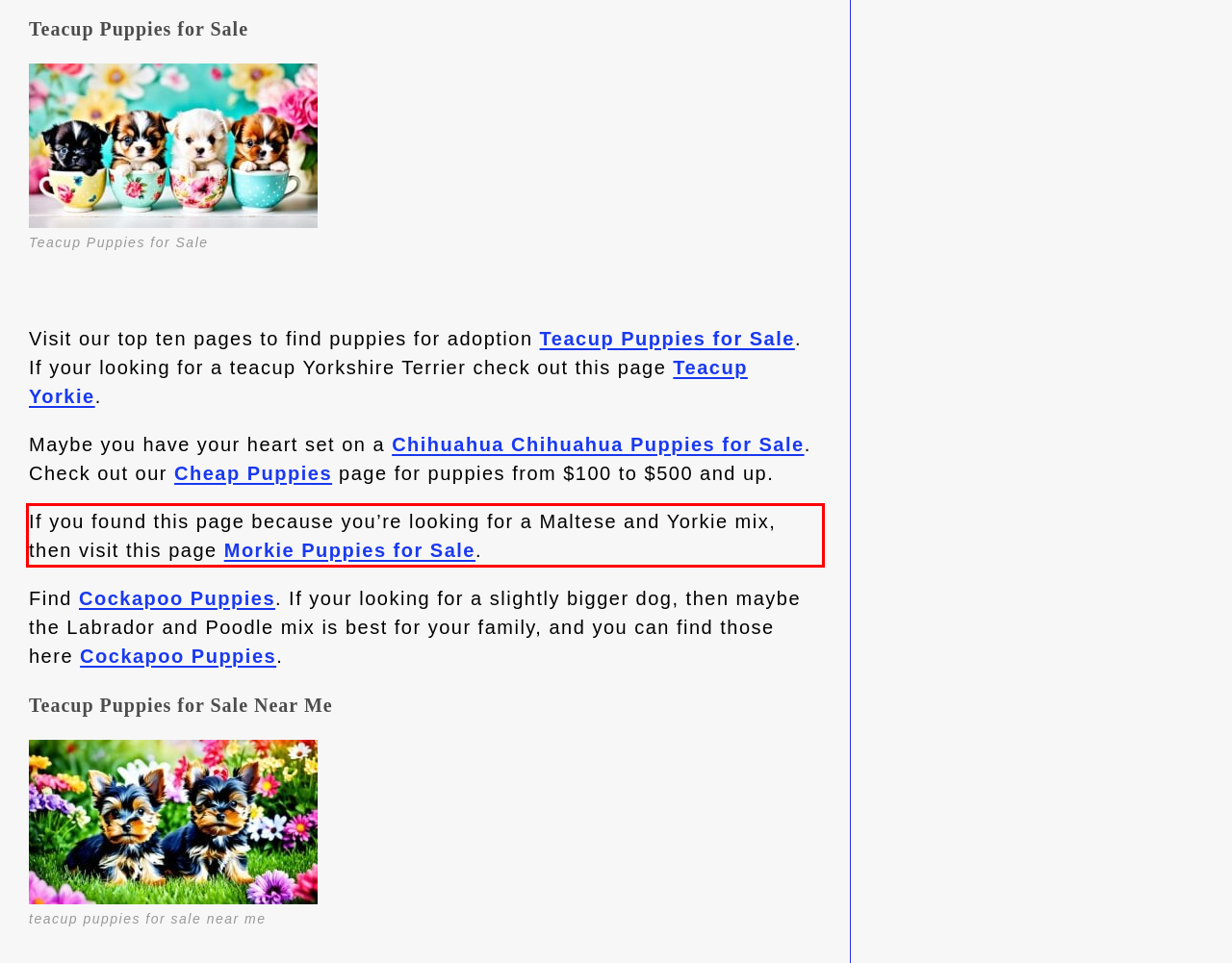Within the screenshot of a webpage, identify the red bounding box and perform OCR to capture the text content it contains.

If you found this page because you’re looking for a Maltese and Yorkie mix, then visit this page Morkie Puppies for Sale.